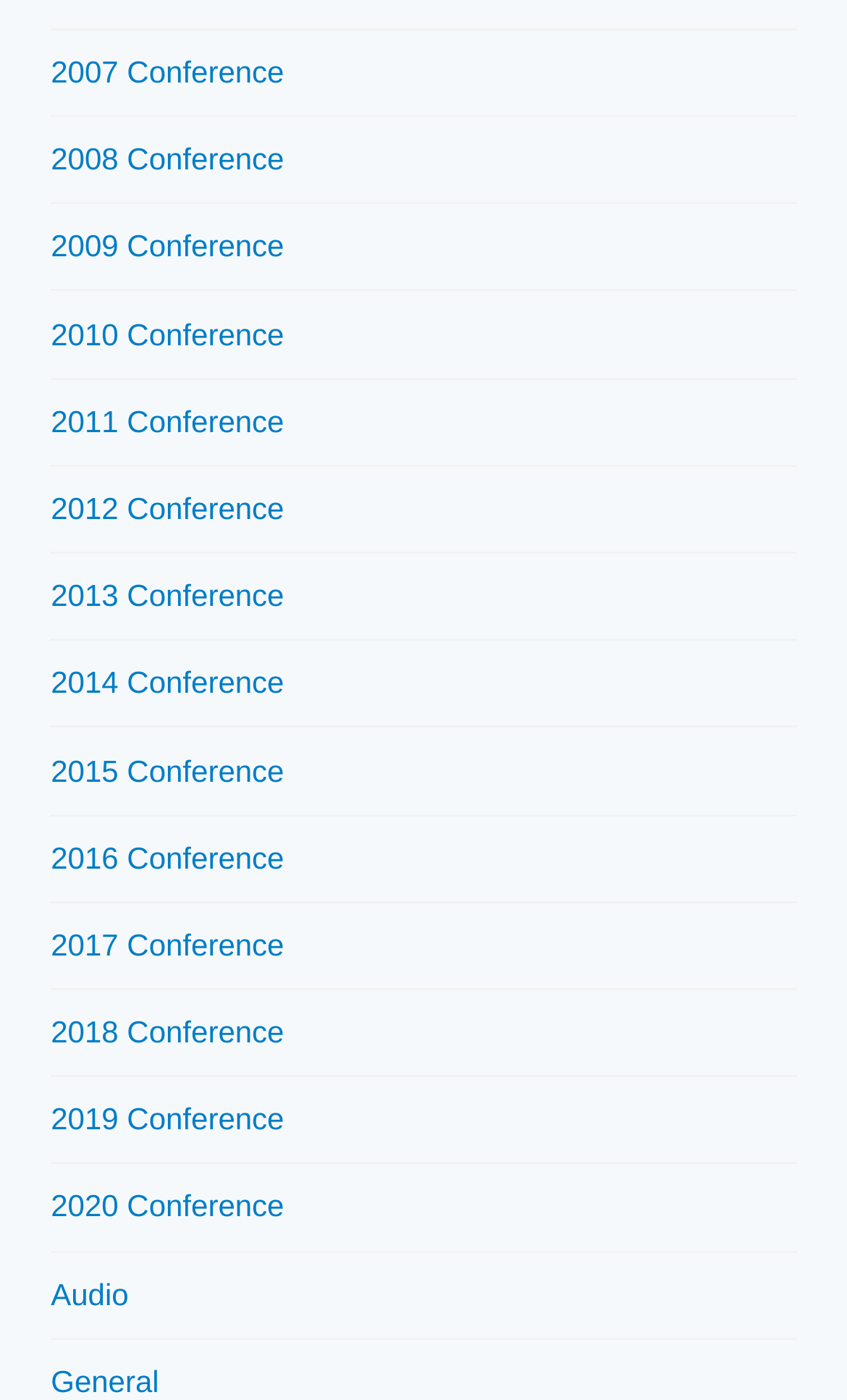Specify the bounding box coordinates of the element's region that should be clicked to achieve the following instruction: "check 2018 Conference". The bounding box coordinates consist of four float numbers between 0 and 1, in the format [left, top, right, bottom].

[0.06, 0.721, 0.335, 0.754]